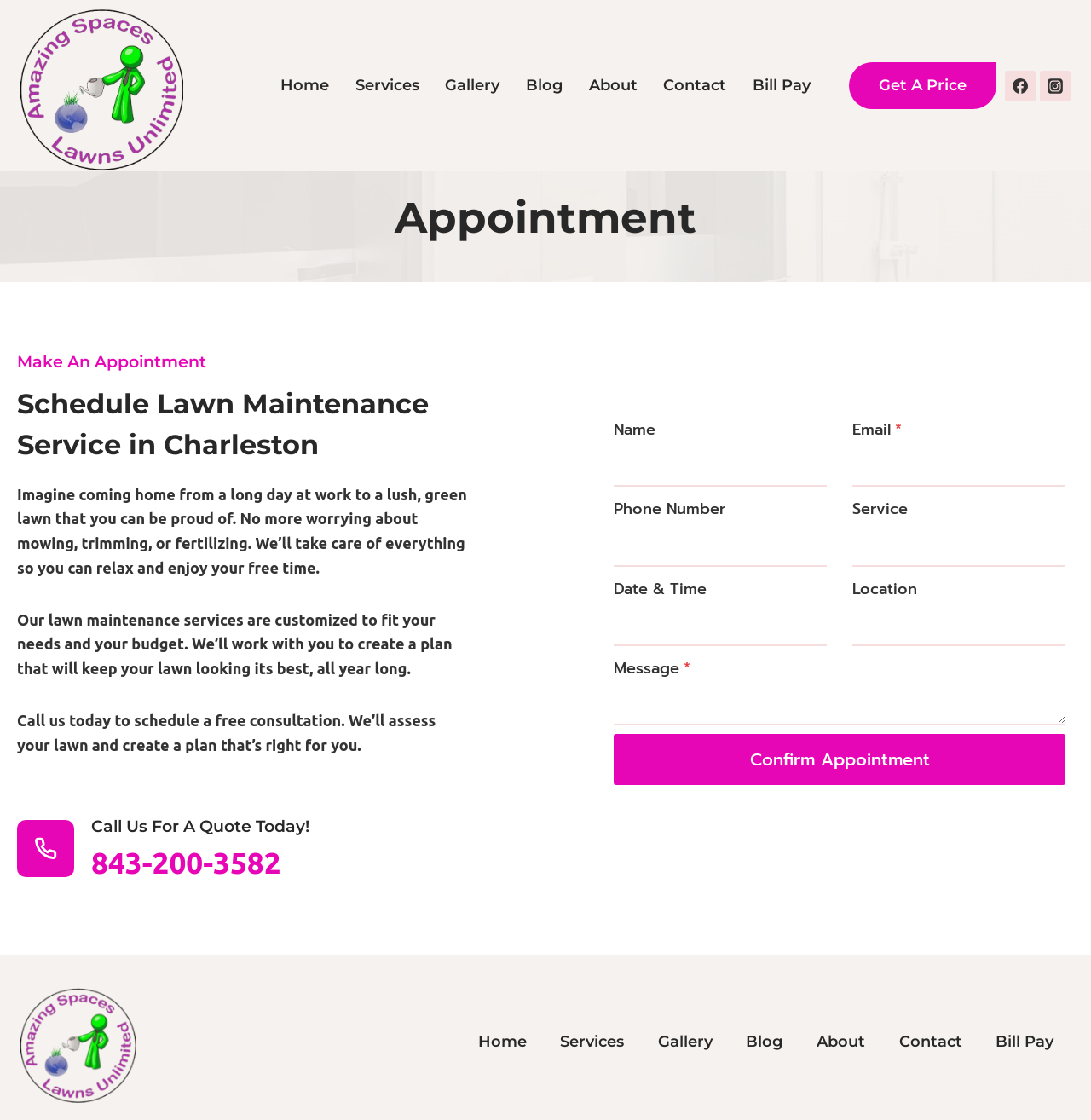Carefully examine the image and provide an in-depth answer to the question: What information is required to fill out the appointment form?

The appointment form requires users to fill out several fields, including name, email, phone number, service, date and time, location, and message. Some of these fields, such as email, are marked as required.